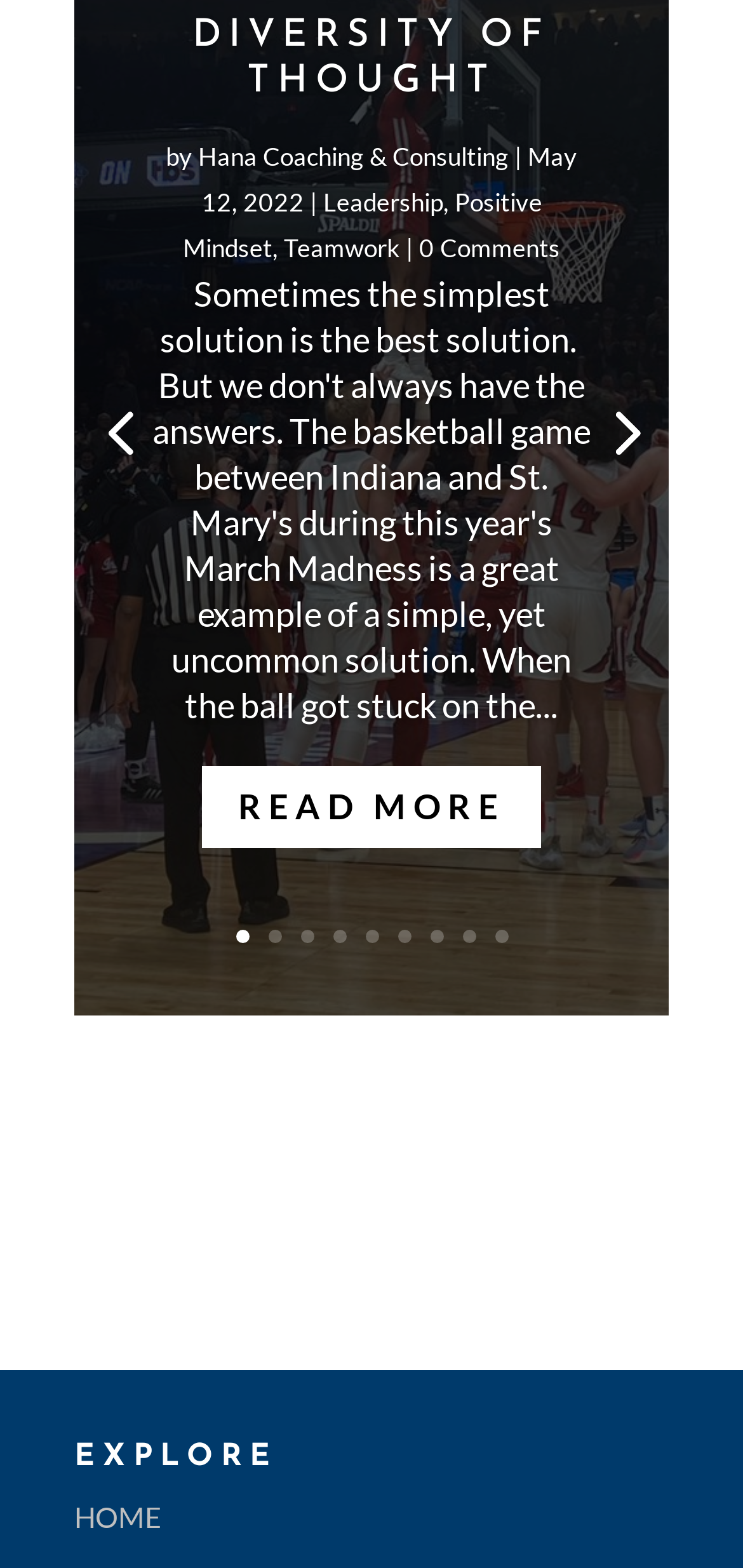Determine the bounding box coordinates of the clickable region to carry out the instruction: "read the article by Hana Coaching & Consulting".

[0.267, 0.09, 0.685, 0.109]